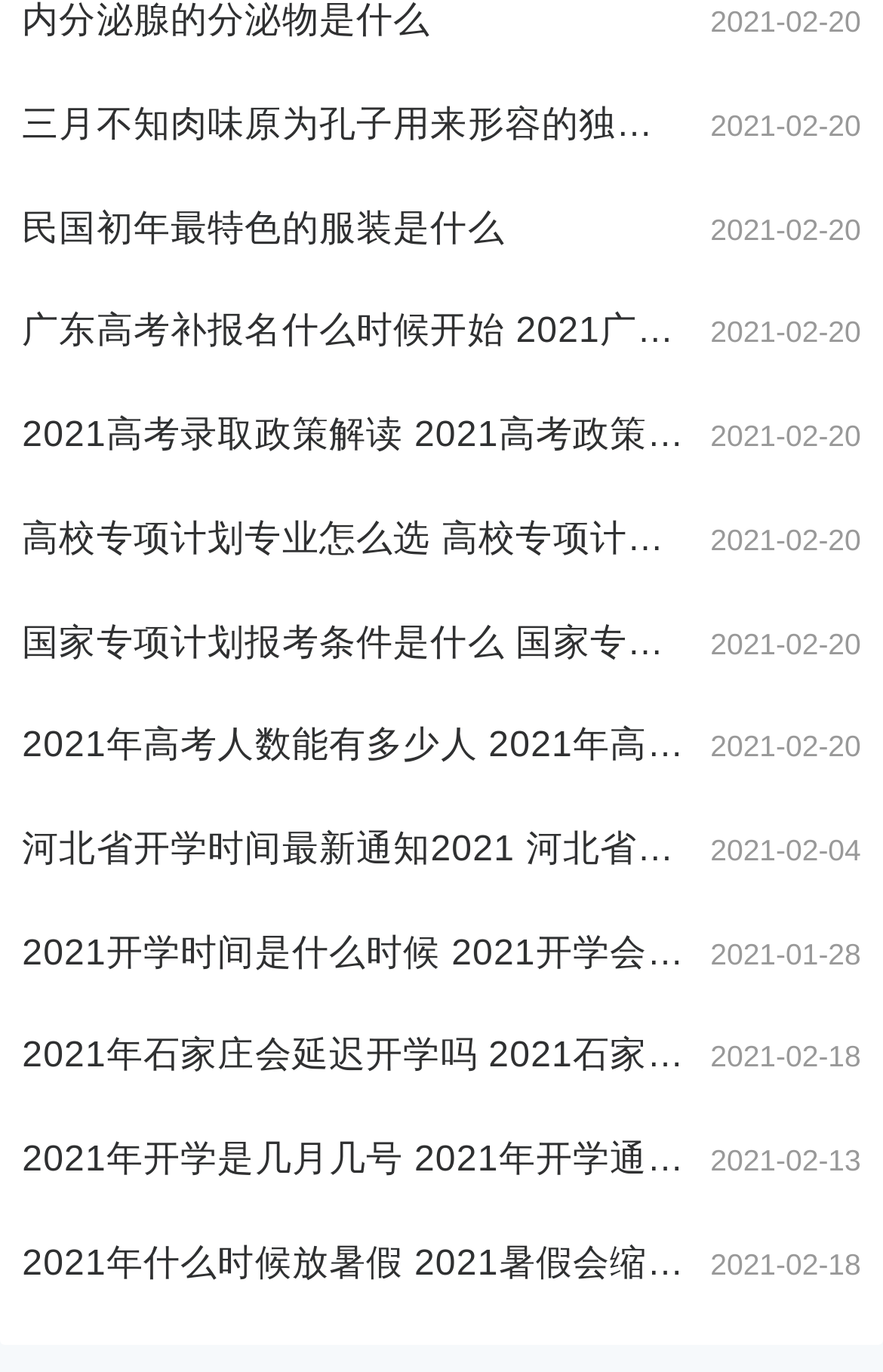Identify the bounding box coordinates of the clickable section necessary to follow the following instruction: "Check the date 2021-02-20". The coordinates should be presented as four float numbers from 0 to 1, i.e., [left, top, right, bottom].

[0.804, 0.079, 0.975, 0.104]